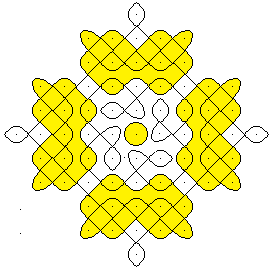How many outer figures surround the central circle?
Analyze the screenshot and provide a detailed answer to the question.

The caption describes the kolam design as consisting of 'four outer figures surrounding a central circle', which directly answers the question.